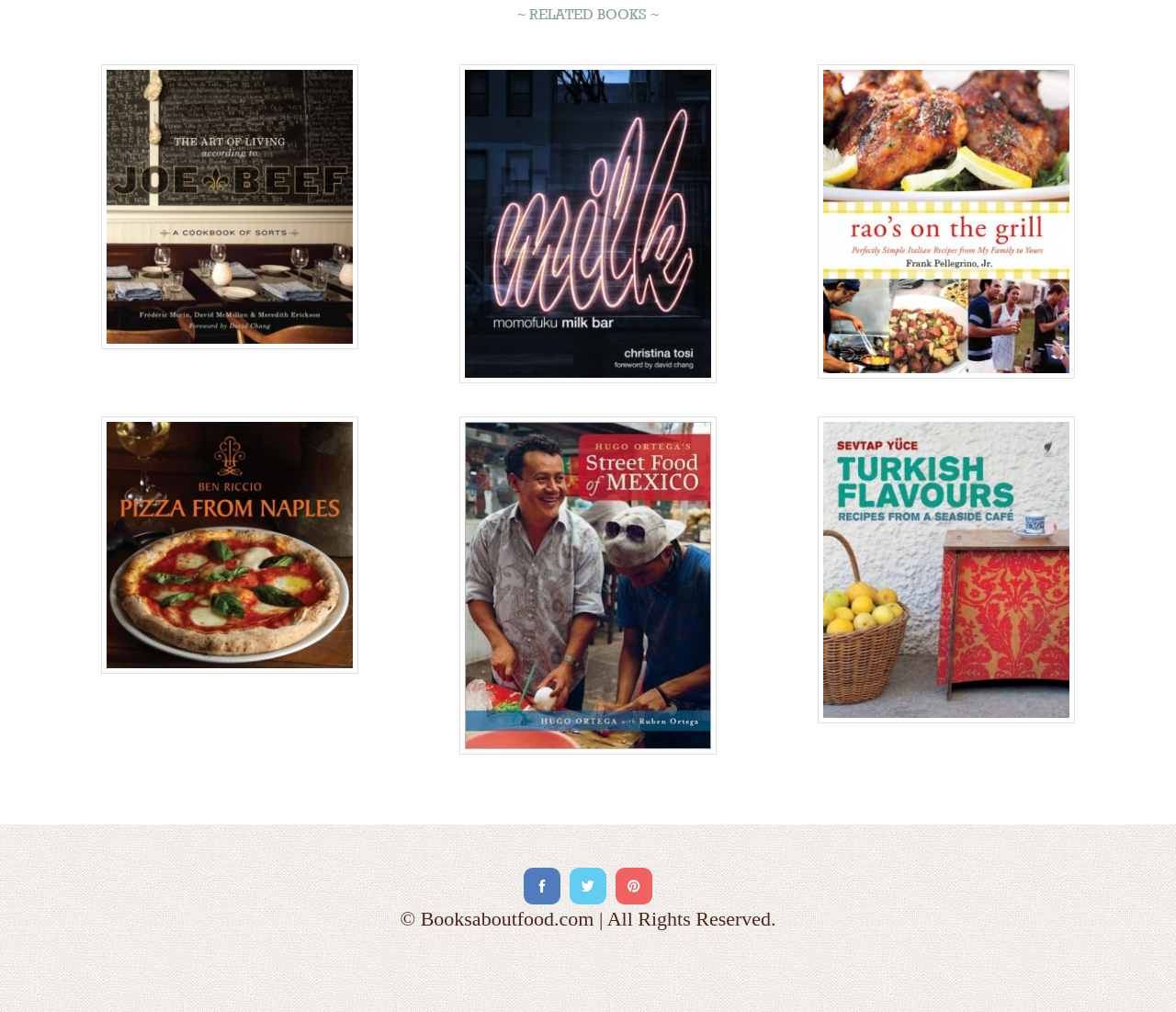What is the copyright information?
From the image, provide a succinct answer in one word or a short phrase.

© Booksaboutfood.com | All Rights Reserved.